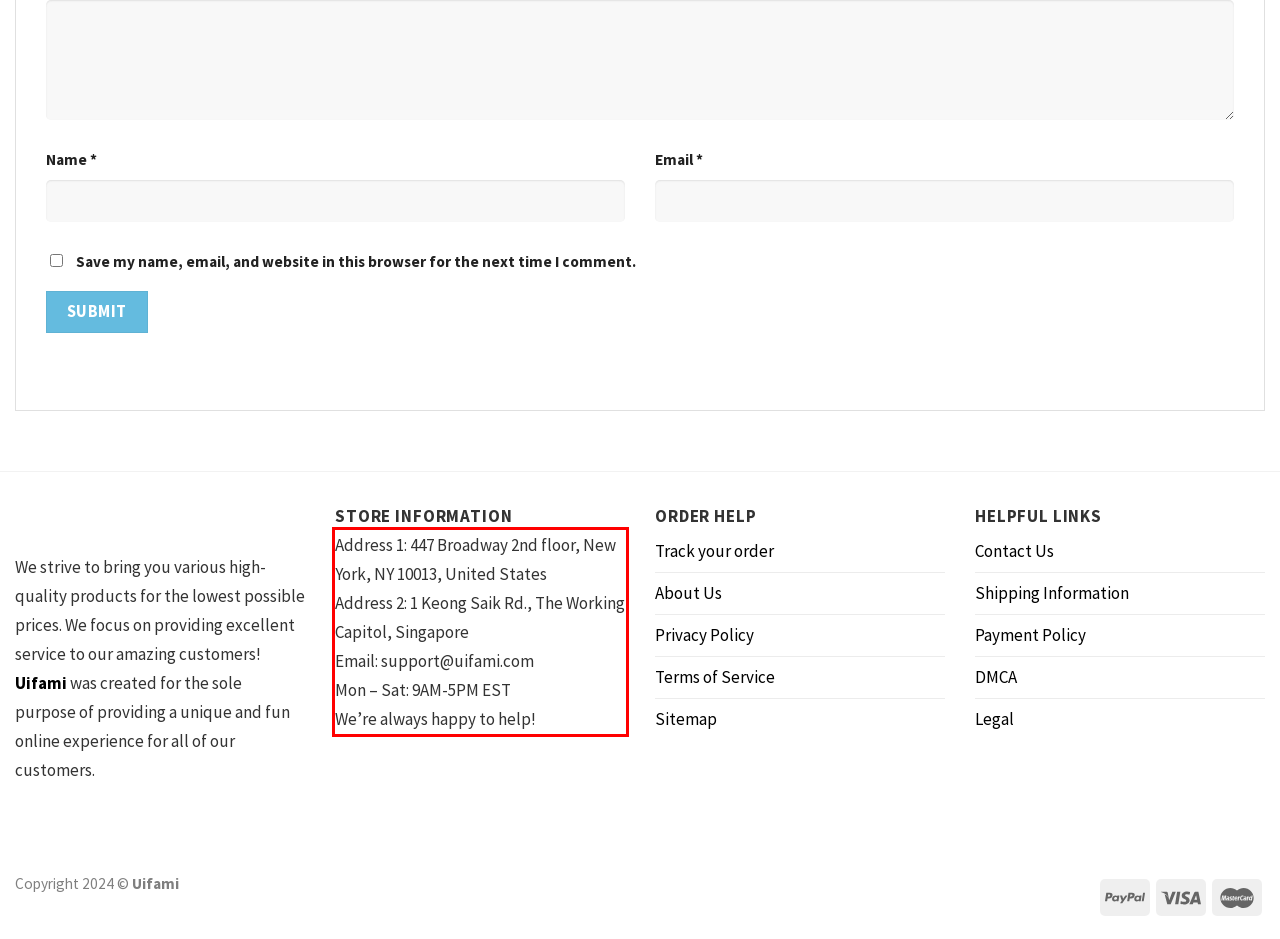Using the provided screenshot of a webpage, recognize the text inside the red rectangle bounding box by performing OCR.

Address 1: 447 Broadway 2nd floor, New York, NY 10013, United States Address 2: 1 Keong Saik Rd., The Working Capitol, Singapore Email: support@uifami.com Mon – Sat: 9AM-5PM EST We’re always happy to help!